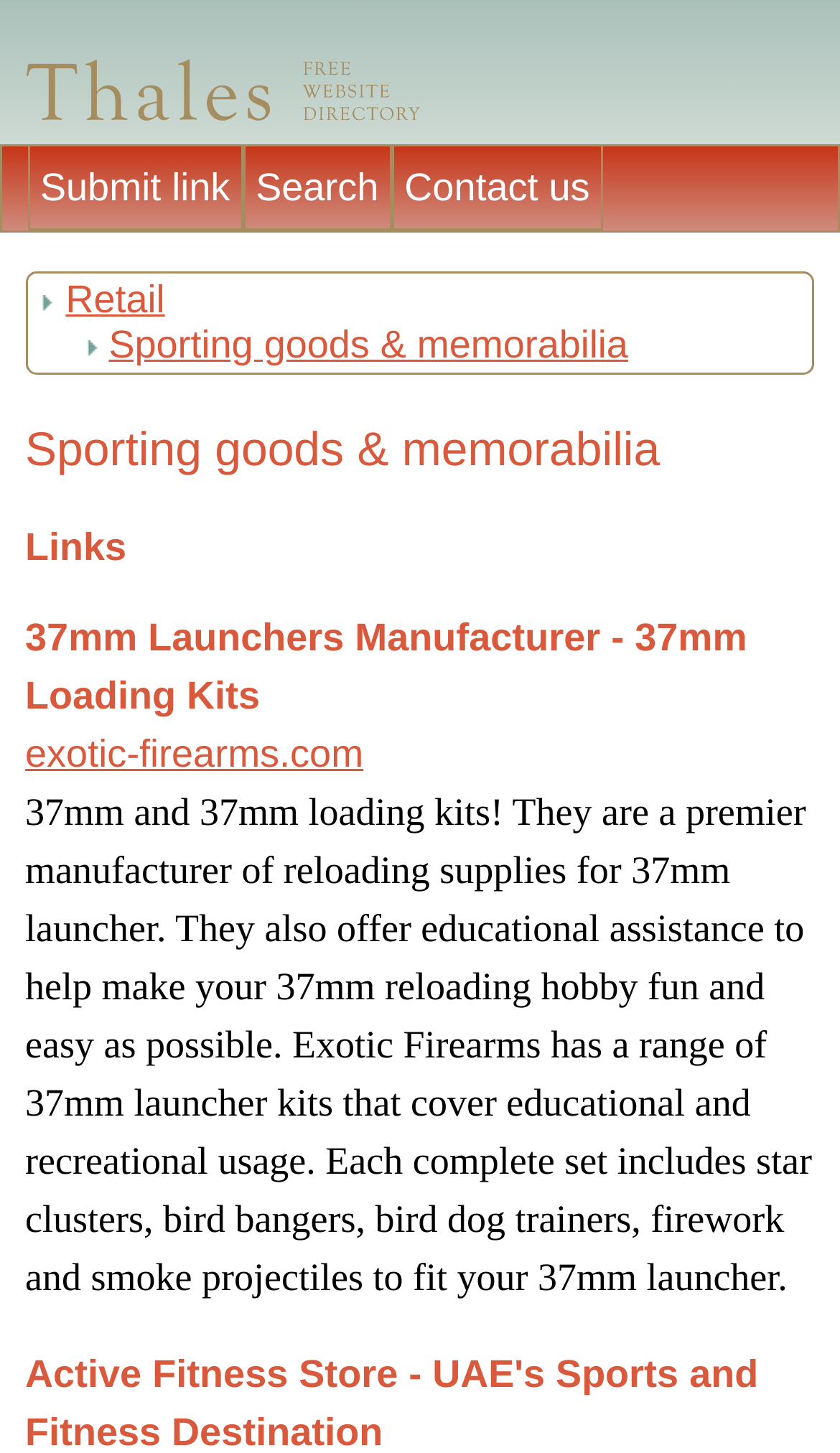Answer the following query concisely with a single word or phrase:
What type of projectiles are included in Exotic Firearms' 37mm launcher kits?

Firework and smoke projectiles